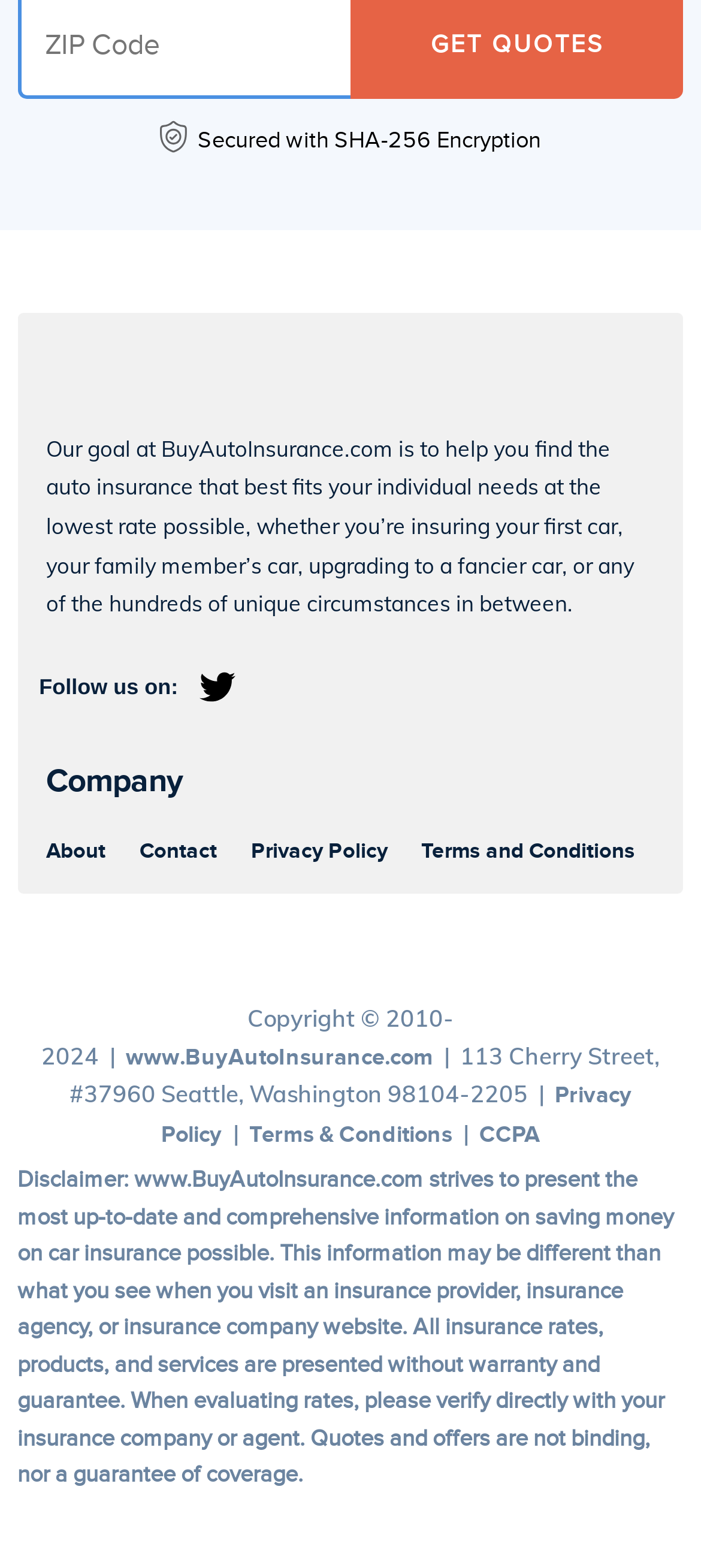What social media platform is linked on the website?
Look at the screenshot and respond with one word or a short phrase.

Twitter